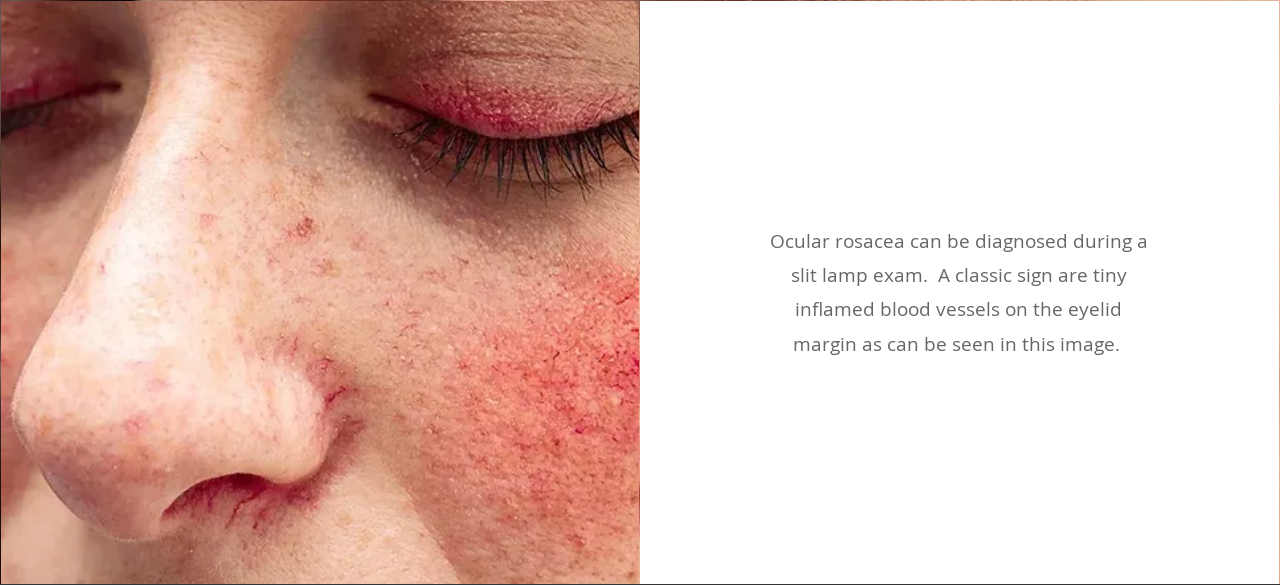What symptoms may occur in the eyes due to ocular rosacea?
Using the image, provide a concise answer in one word or a short phrase.

Itchy, swollen eyelids and burning sensation